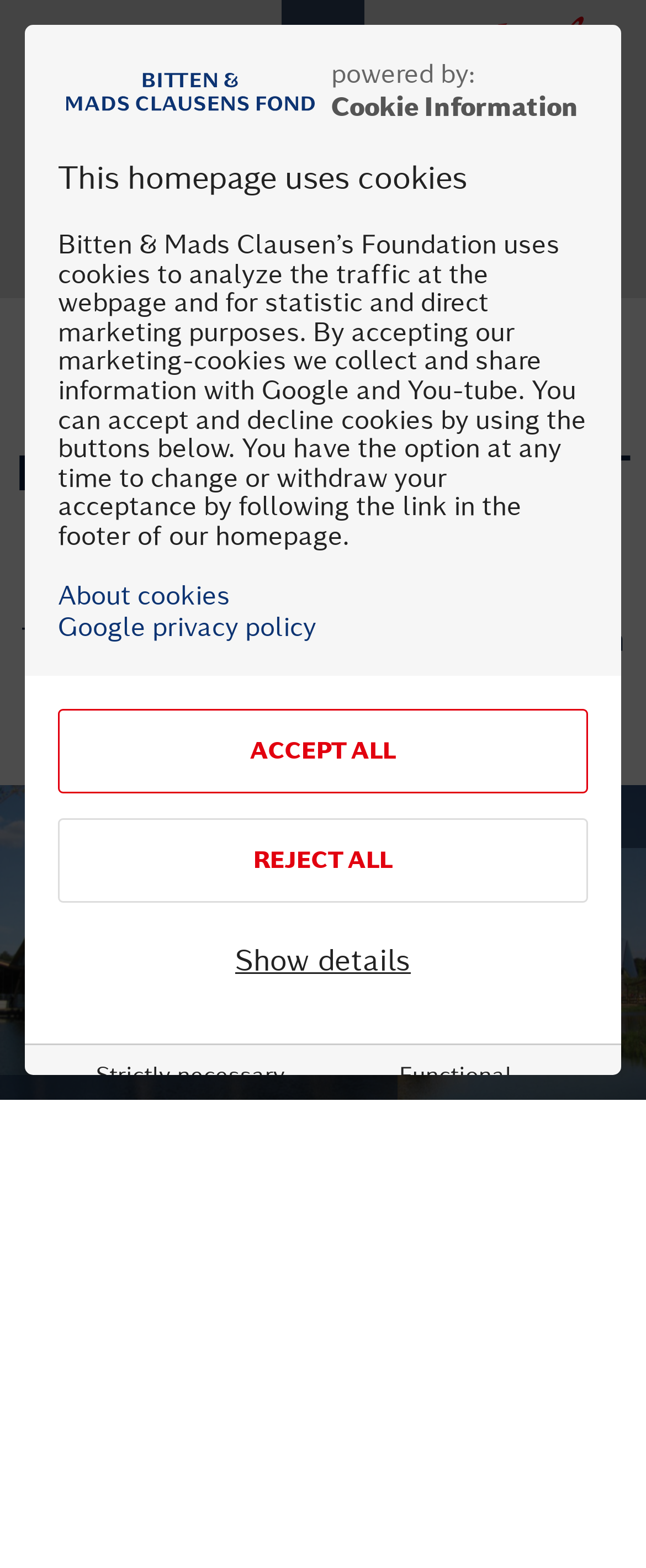Find the bounding box of the element with the following description: "parent_node: Strictly necessary name="tabs"". The coordinates must be four float numbers between 0 and 1, formatted as [left, top, right, bottom].

[0.09, 0.708, 0.123, 0.722]